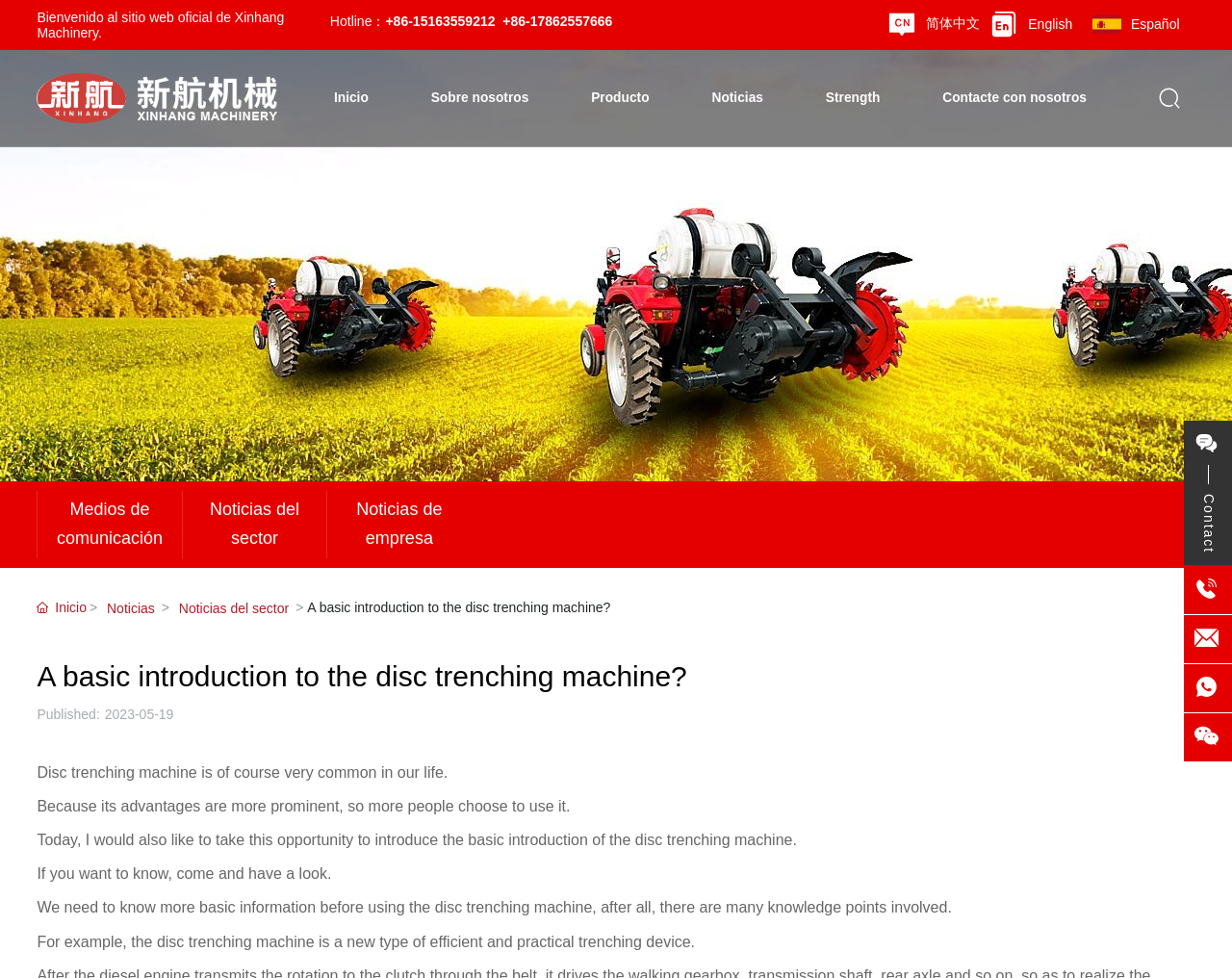Please predict the bounding box coordinates of the element's region where a click is necessary to complete the following instruction: "Read the news". The coordinates should be represented by four float numbers between 0 and 1, i.e., [left, top, right, bottom].

[0.578, 0.051, 0.619, 0.15]